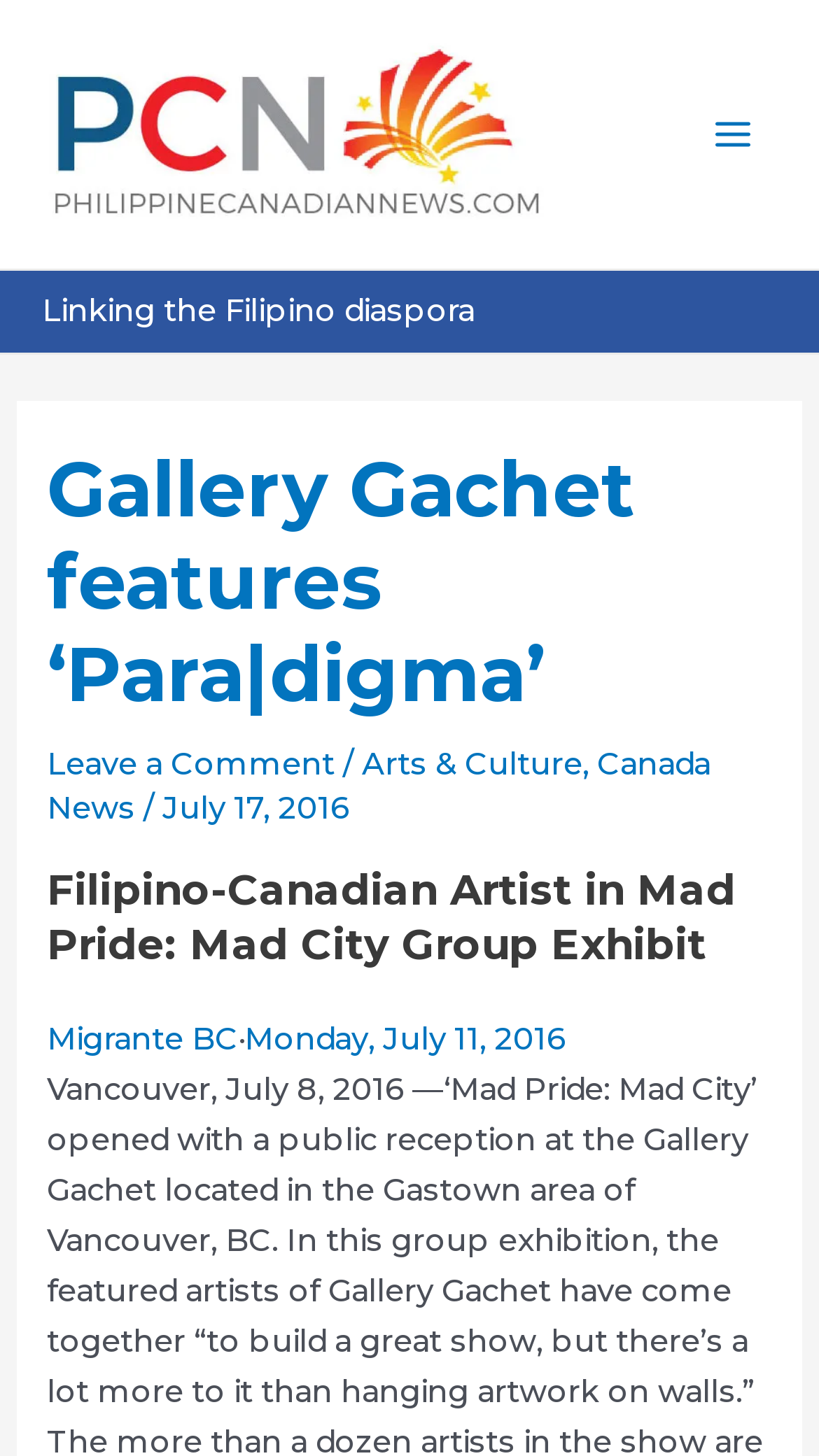Find the bounding box coordinates for the area that must be clicked to perform this action: "Read the article about 'Filipino-Canadian Artist in Mad Pride: Mad City Group Exhibit'".

[0.058, 0.592, 0.942, 0.667]